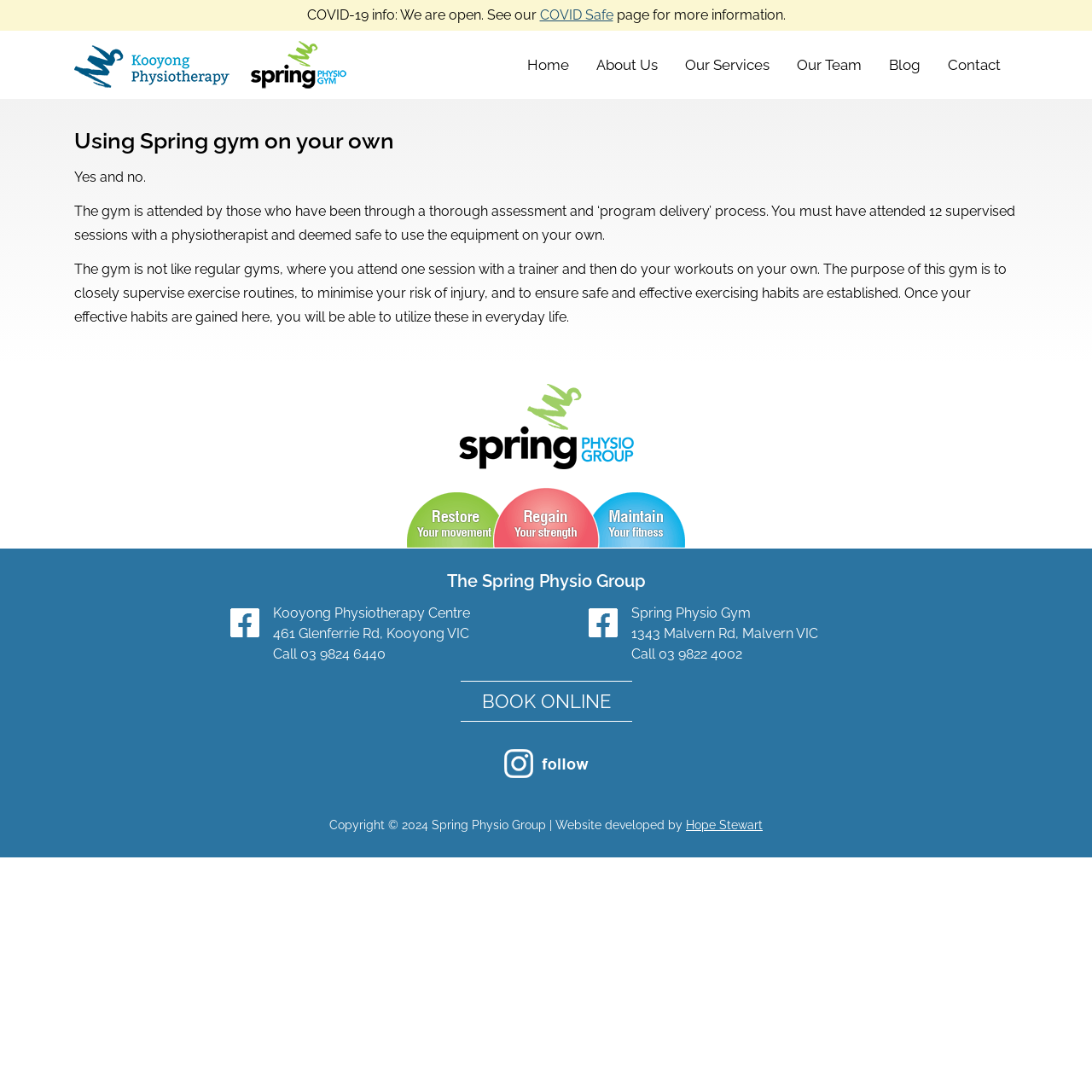Who developed the Spring Physio Group website?
Refer to the image and provide a detailed answer to the question.

The webpage has a copyright section that states 'Copyright © 2024 Spring Physio Group | Website developed by Hope Stewart', which indicates that Hope Stewart developed the website.